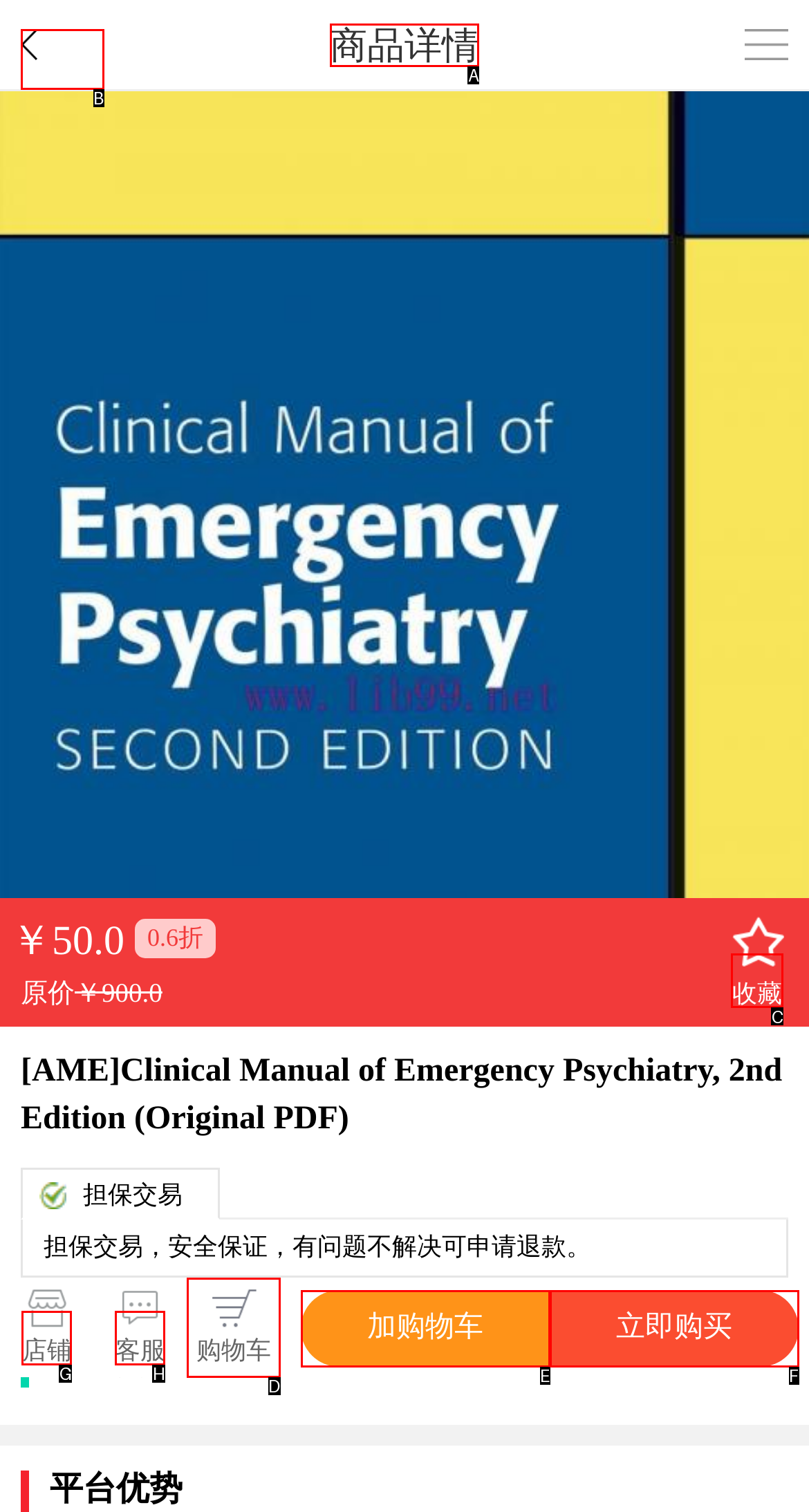Find the correct option to complete this instruction: View product details. Reply with the corresponding letter.

A